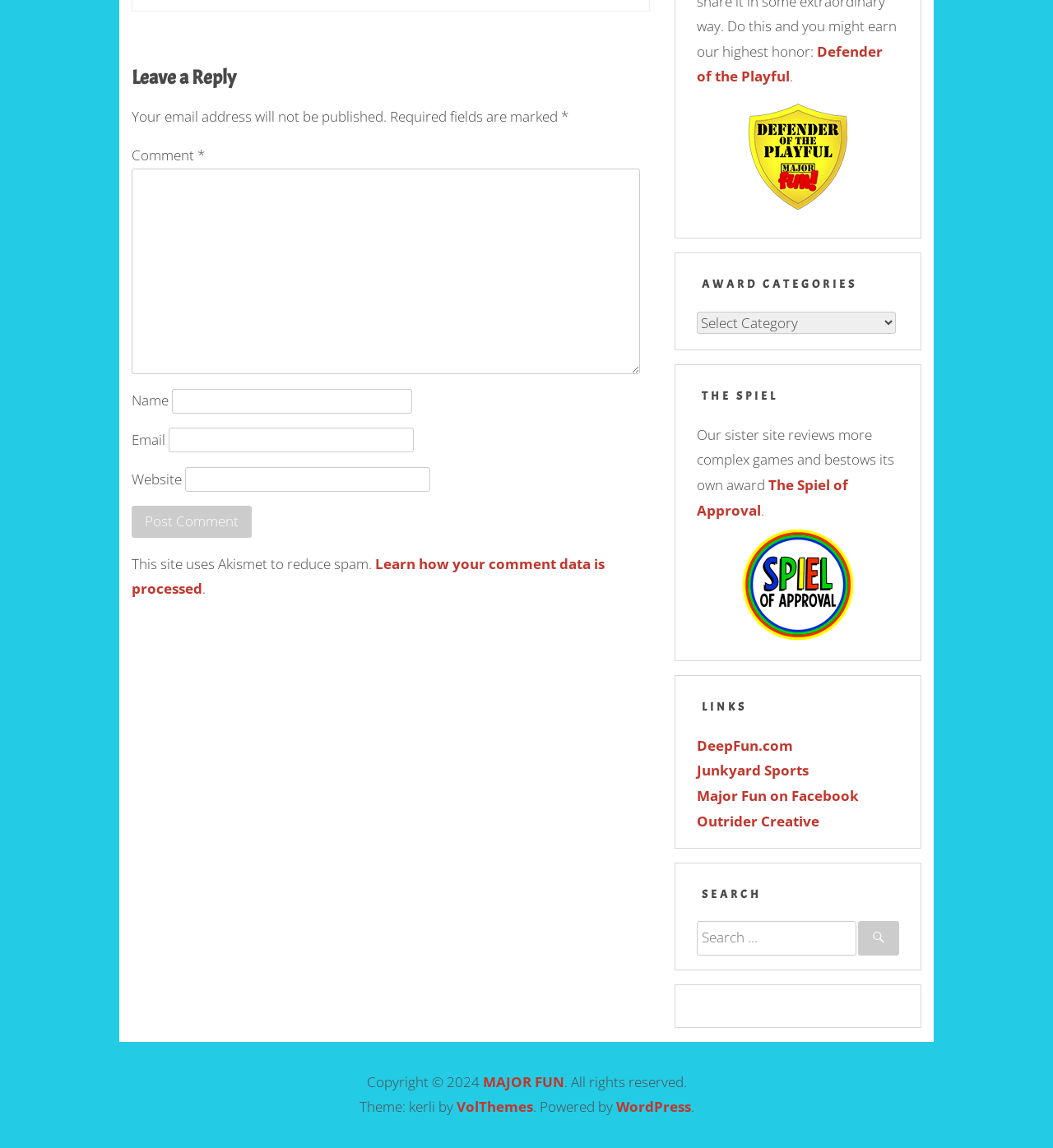Please find the bounding box coordinates of the element's region to be clicked to carry out this instruction: "Leave a comment".

[0.125, 0.147, 0.608, 0.326]